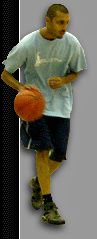Use a single word or phrase to answer the question:
What is the dominant color of the background?

Gray